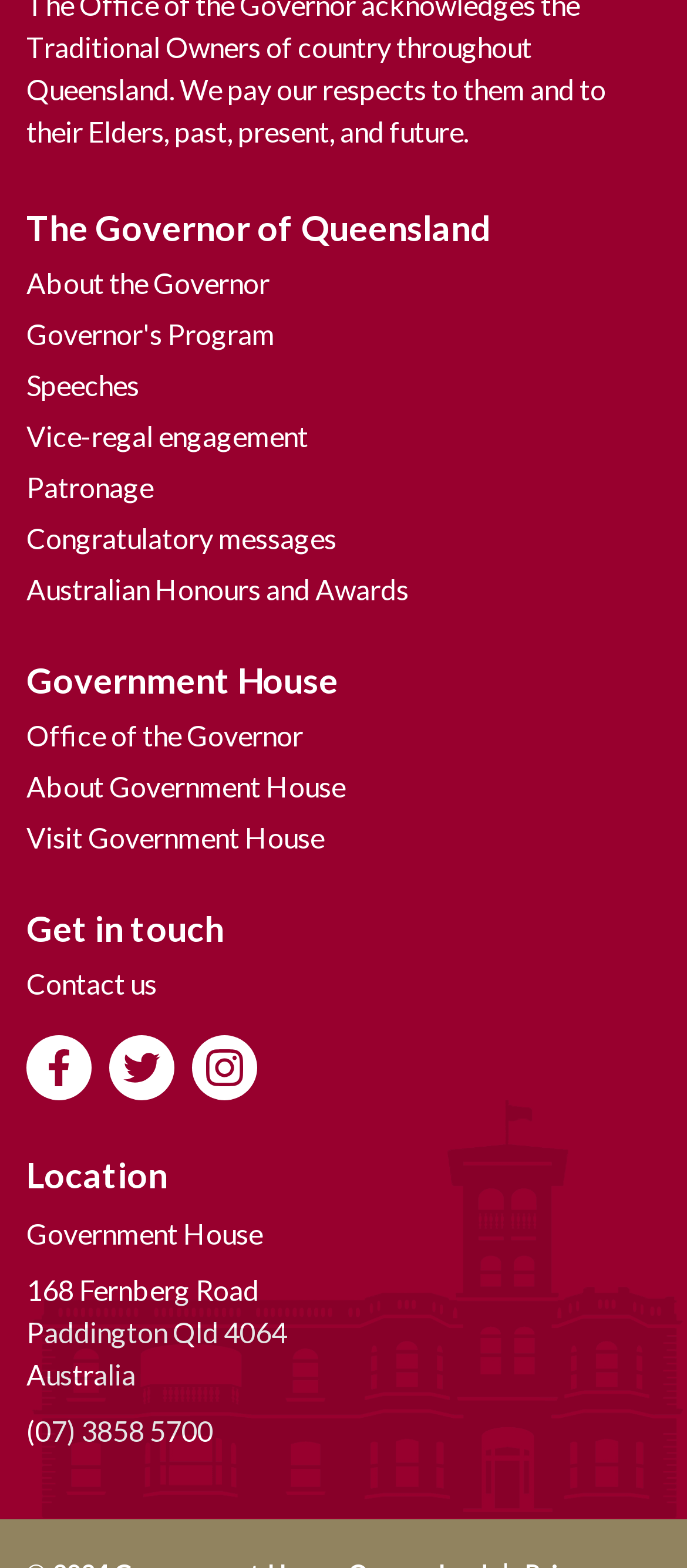Find the bounding box coordinates of the clickable region needed to perform the following instruction: "Read the Governor's speeches". The coordinates should be provided as four float numbers between 0 and 1, i.e., [left, top, right, bottom].

[0.038, 0.229, 0.203, 0.262]